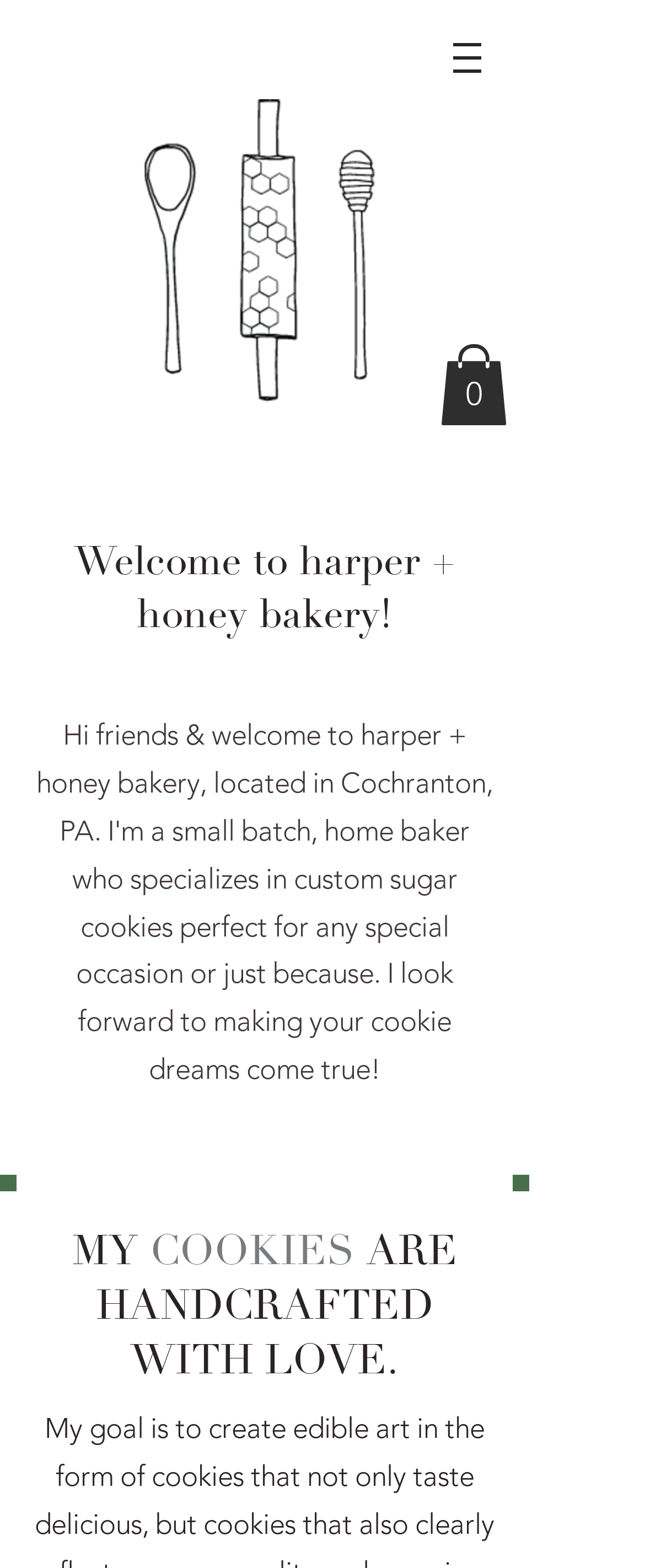What is the theme of the bakery?
Answer the question based on the image using a single word or a brief phrase.

custom sugar cookies